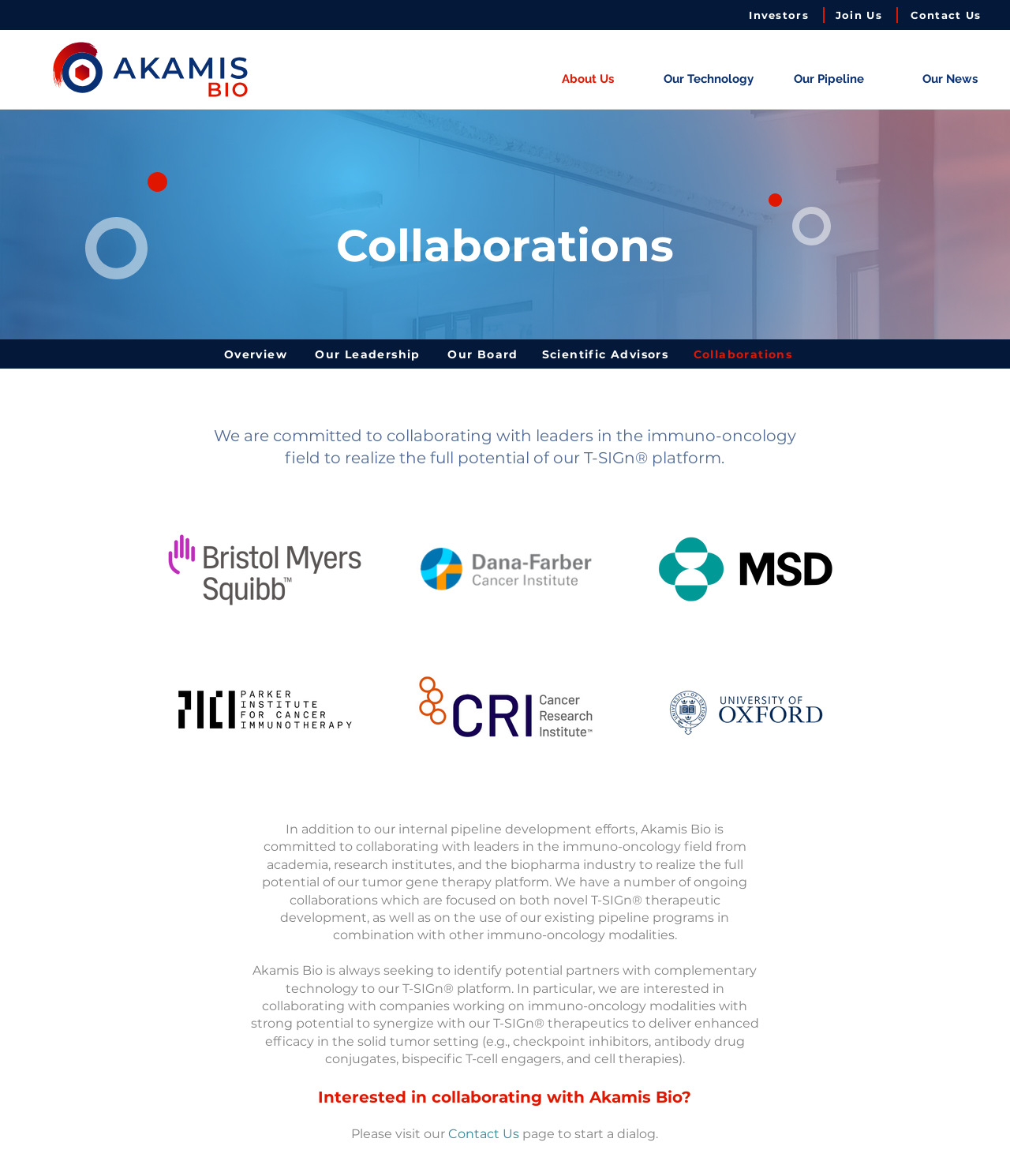Please find the bounding box coordinates of the section that needs to be clicked to achieve this instruction: "Click the Akamis Bio Logo".

[0.016, 0.027, 0.282, 0.091]